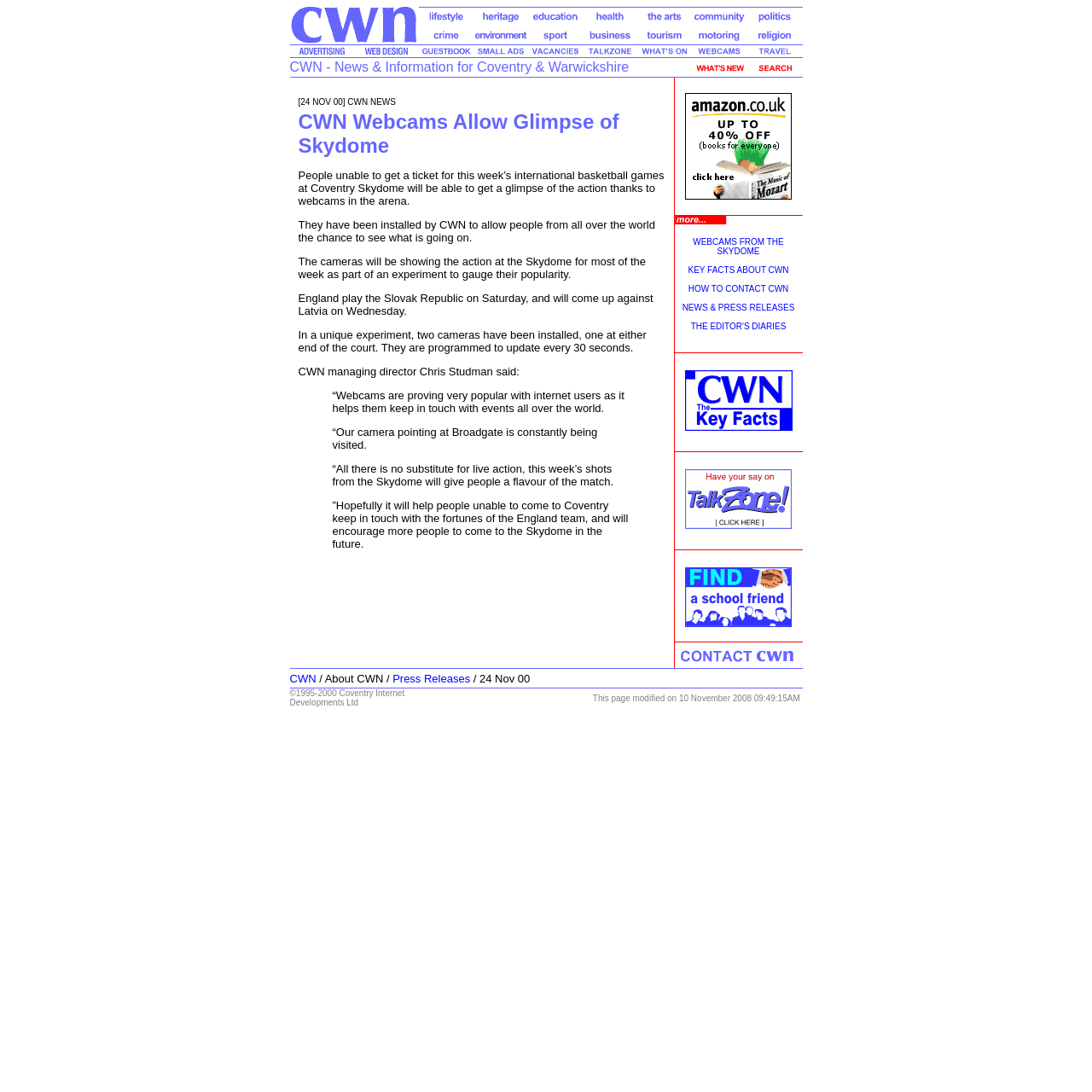Find the bounding box coordinates for the HTML element described in this sentence: "alt="Webcams"". Provide the coordinates as four float numbers between 0 and 1, in the format [left, top, right, bottom].

[0.633, 0.041, 0.683, 0.055]